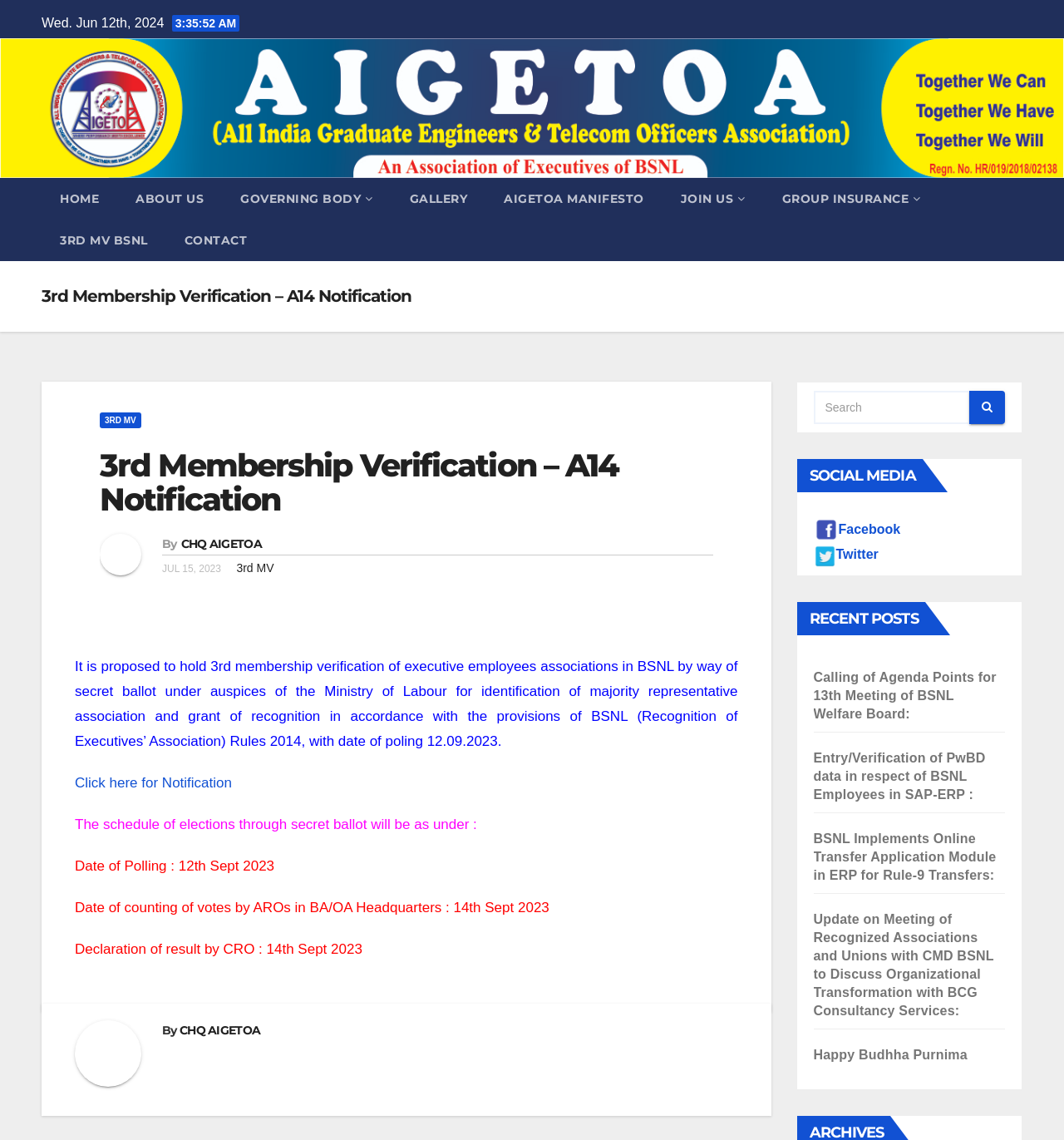What is the date of polling?
Provide a detailed and well-explained answer to the question.

I found the answer in the article section, where it says 'Date of Polling : 12th Sept 2023'.